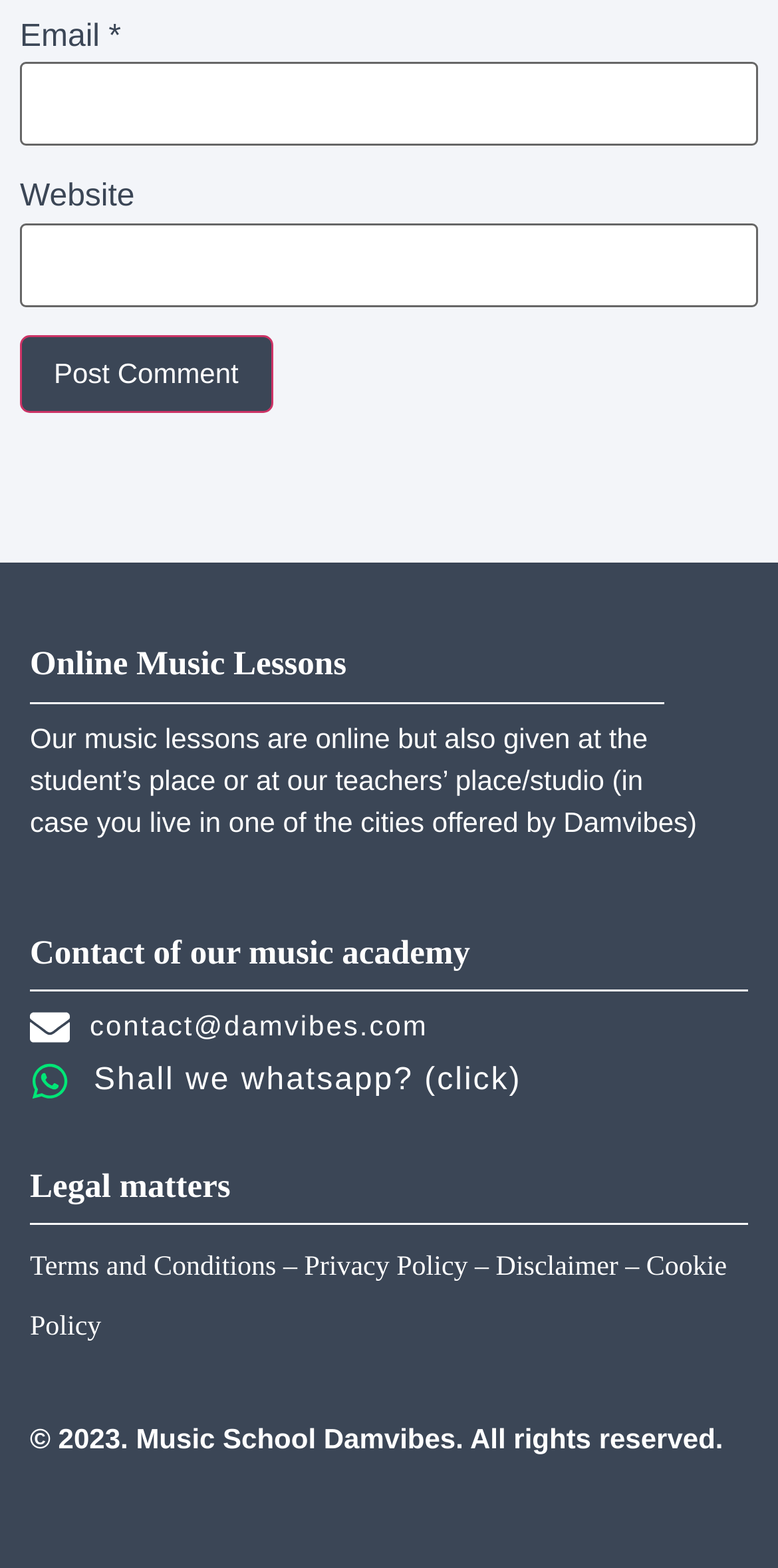Please find the bounding box coordinates for the clickable element needed to perform this instruction: "View Instagram profile".

None